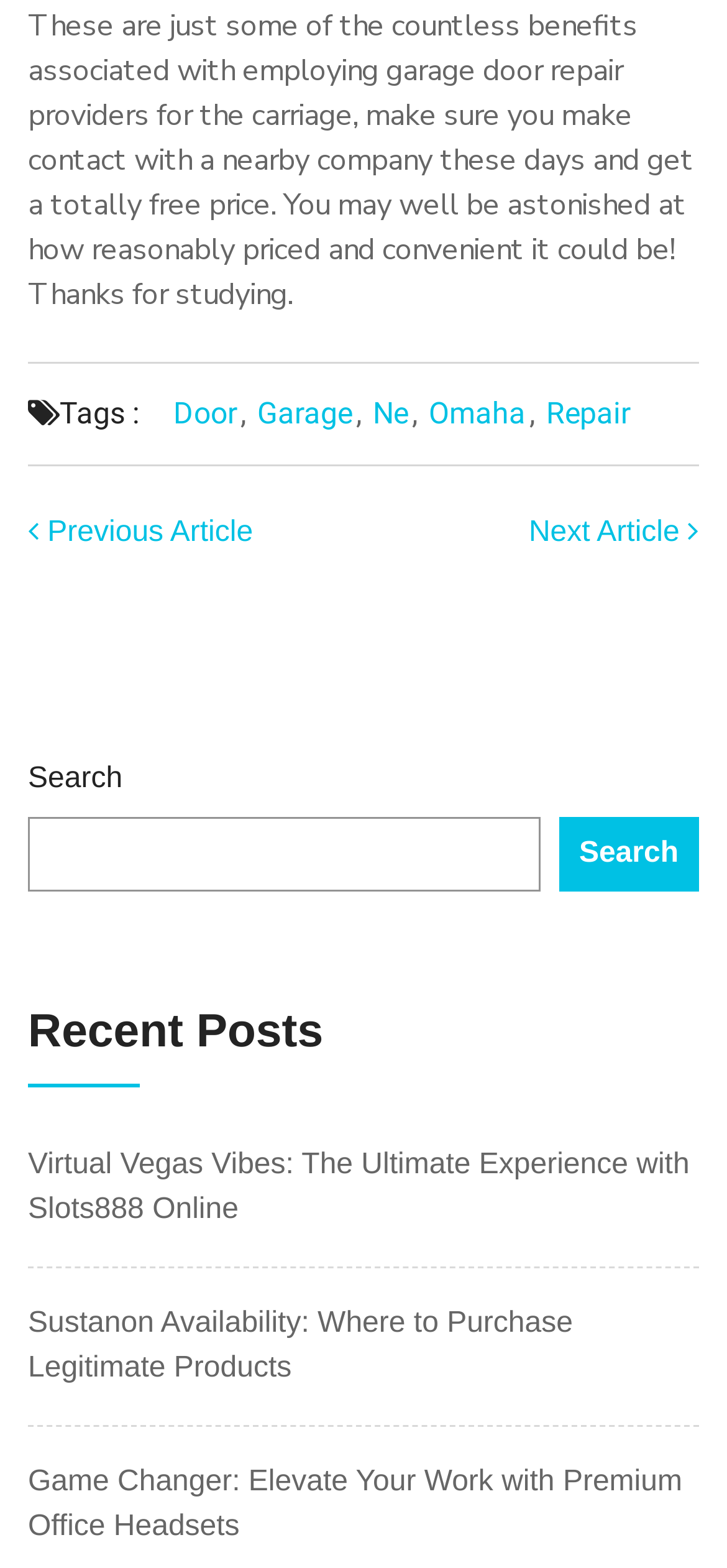How many navigation options are there?
Give a detailed explanation using the information visible in the image.

I found two navigation options: 'Previous Article' and 'Next Article'. These options are likely used to navigate through a series of articles or posts.